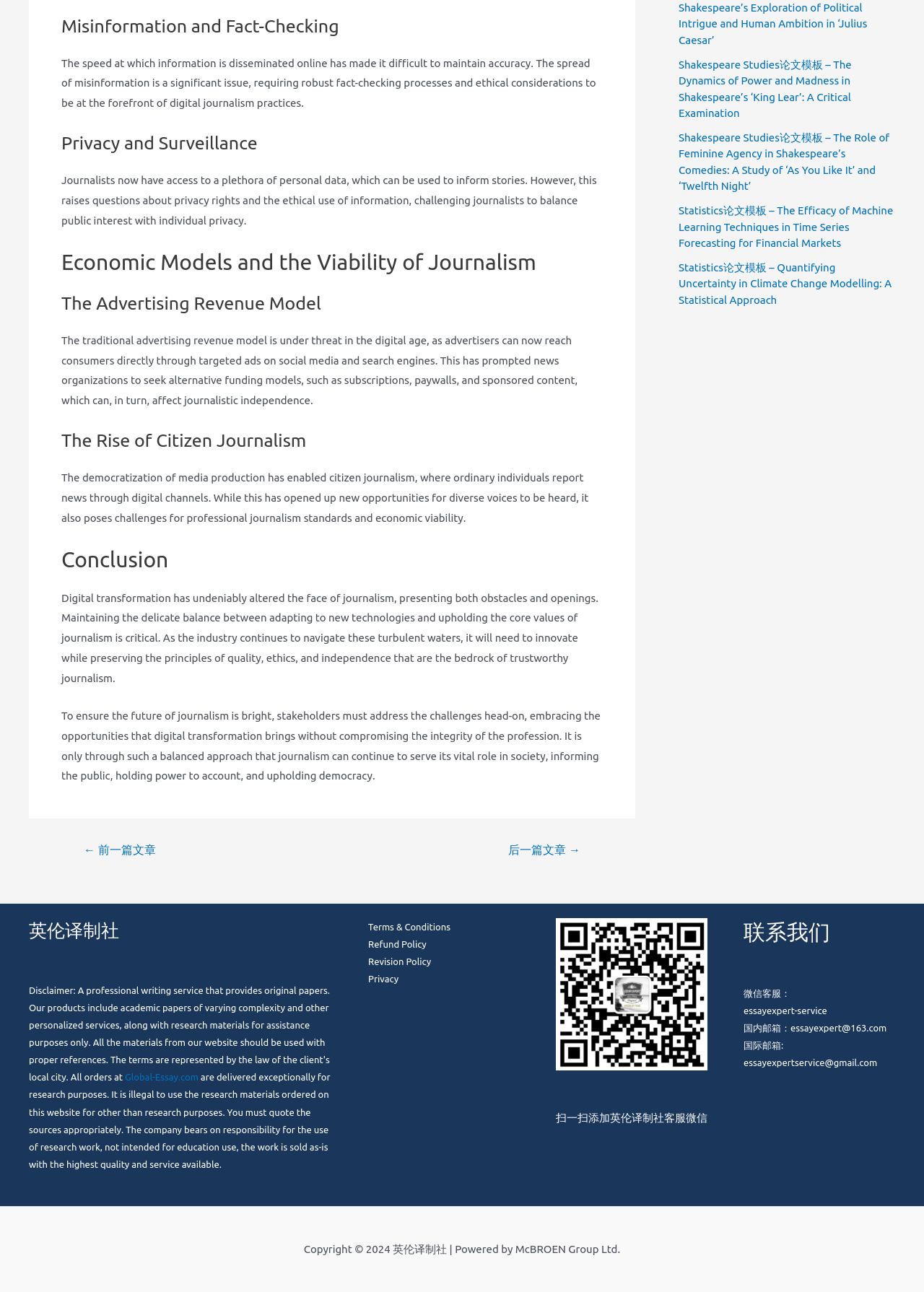Please specify the bounding box coordinates of the area that should be clicked to accomplish the following instruction: "Click the 'Terms & Conditions' link". The coordinates should consist of four float numbers between 0 and 1, i.e., [left, top, right, bottom].

[0.398, 0.713, 0.487, 0.721]